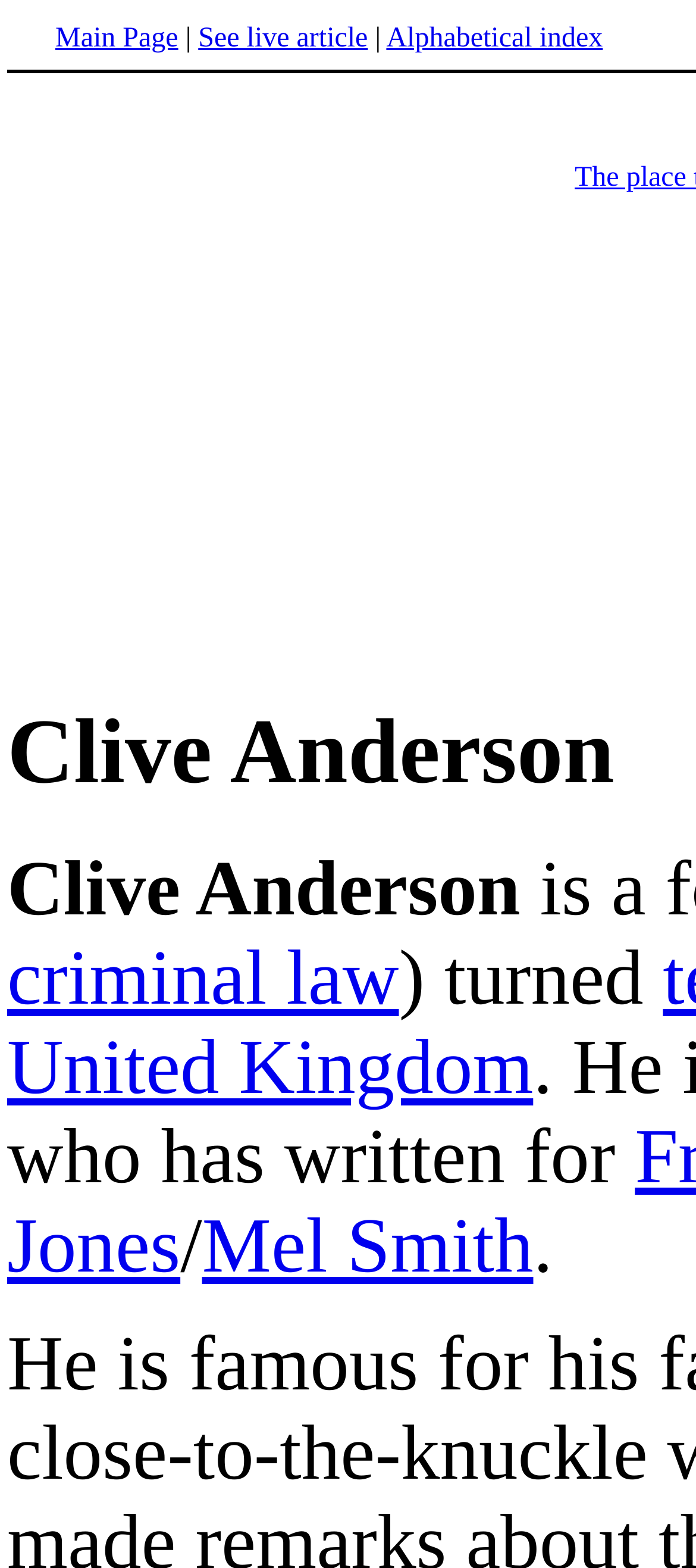From the webpage screenshot, identify the region described by See live article. Provide the bounding box coordinates as (top-left x, top-left y, bottom-right x, bottom-right y), with each value being a floating point number between 0 and 1.

[0.285, 0.014, 0.529, 0.034]